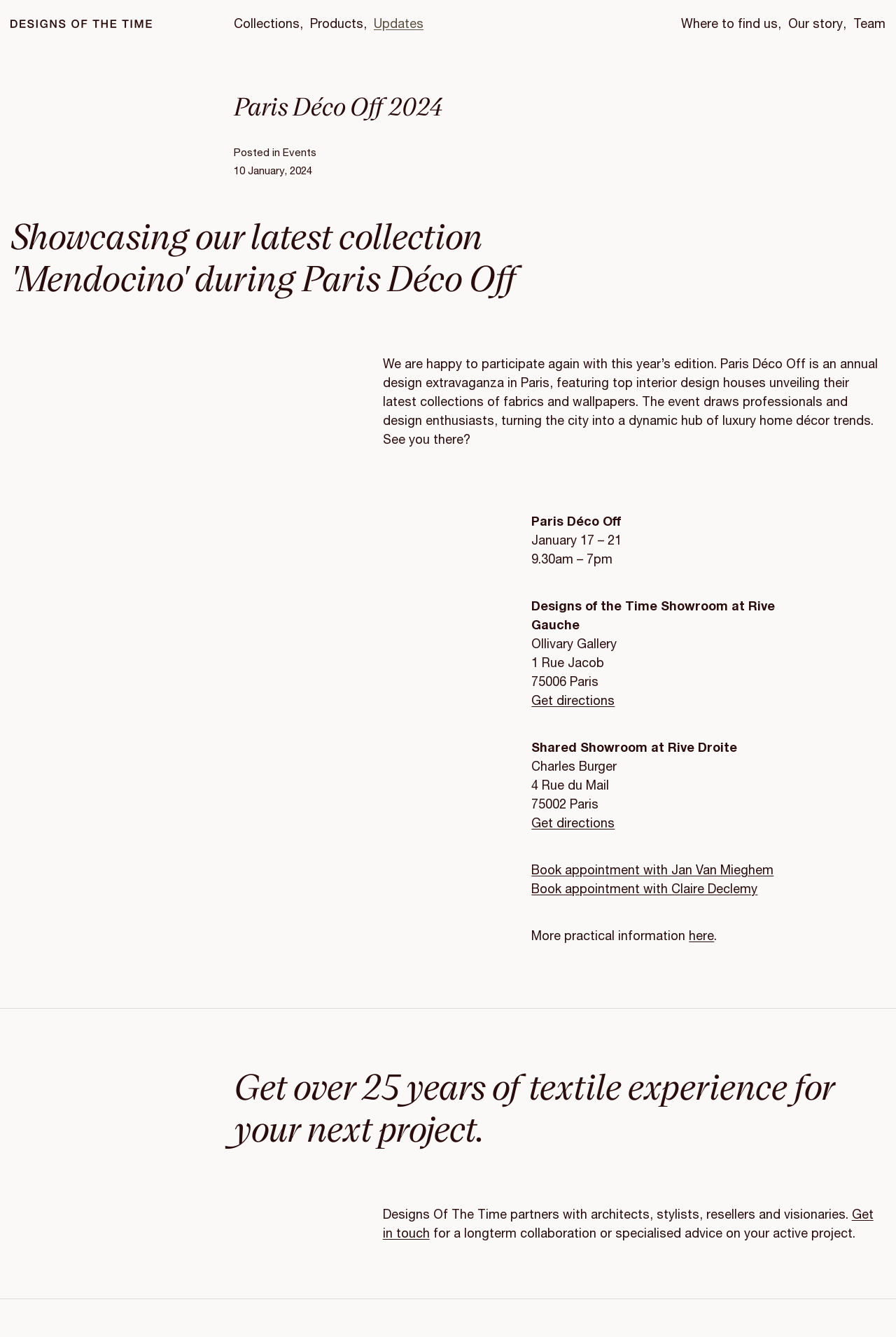What is the time of the event?
Please provide a single word or phrase answer based on the image.

9.30am – 7pm